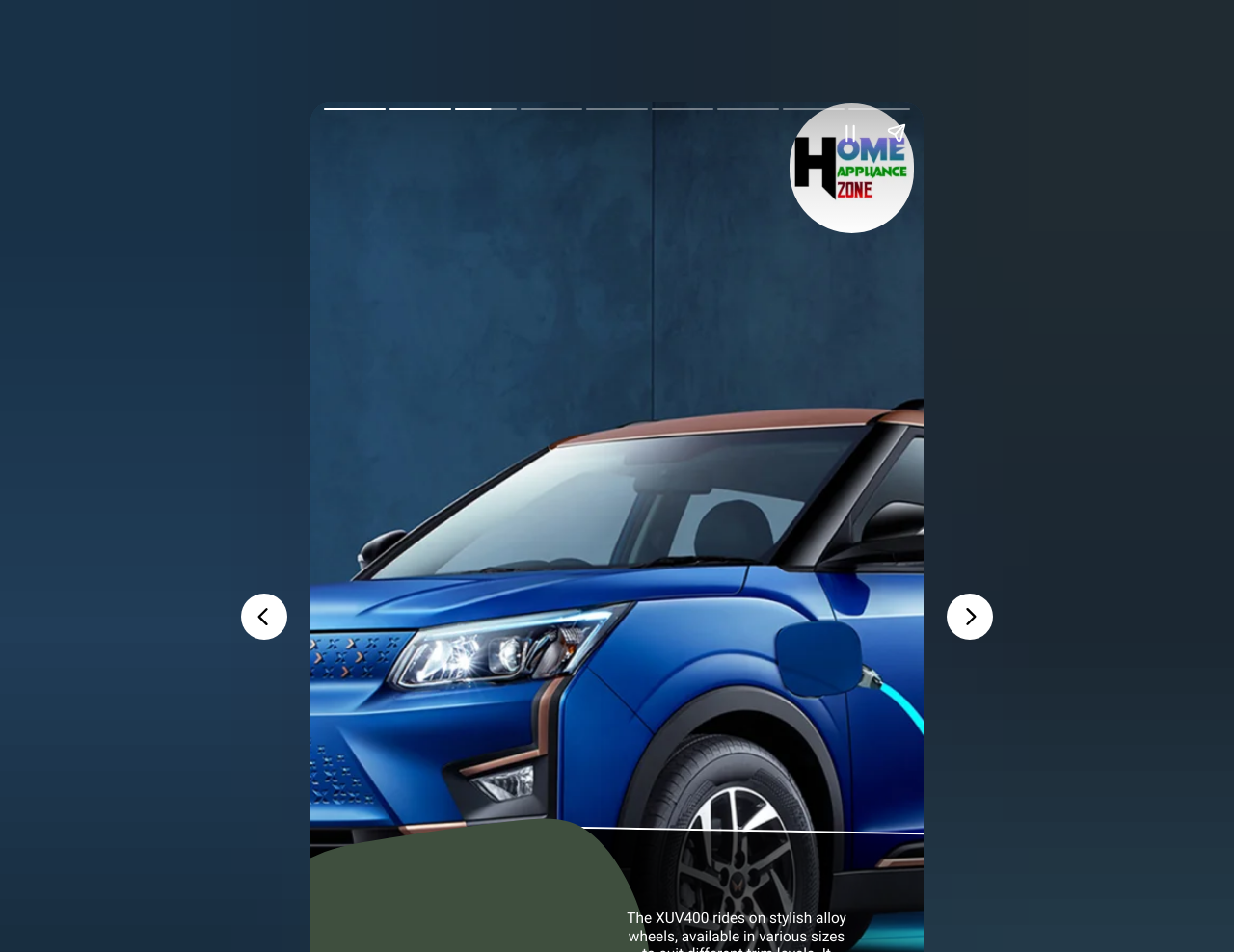Please provide a comprehensive answer to the question below using the information from the image: How many sections are there on the webpage?

I analyzed the webpage structure and found three distinct sections, the top section with the logo and navigation buttons, the middle section with complementary content, and the bottom section with navigation buttons.